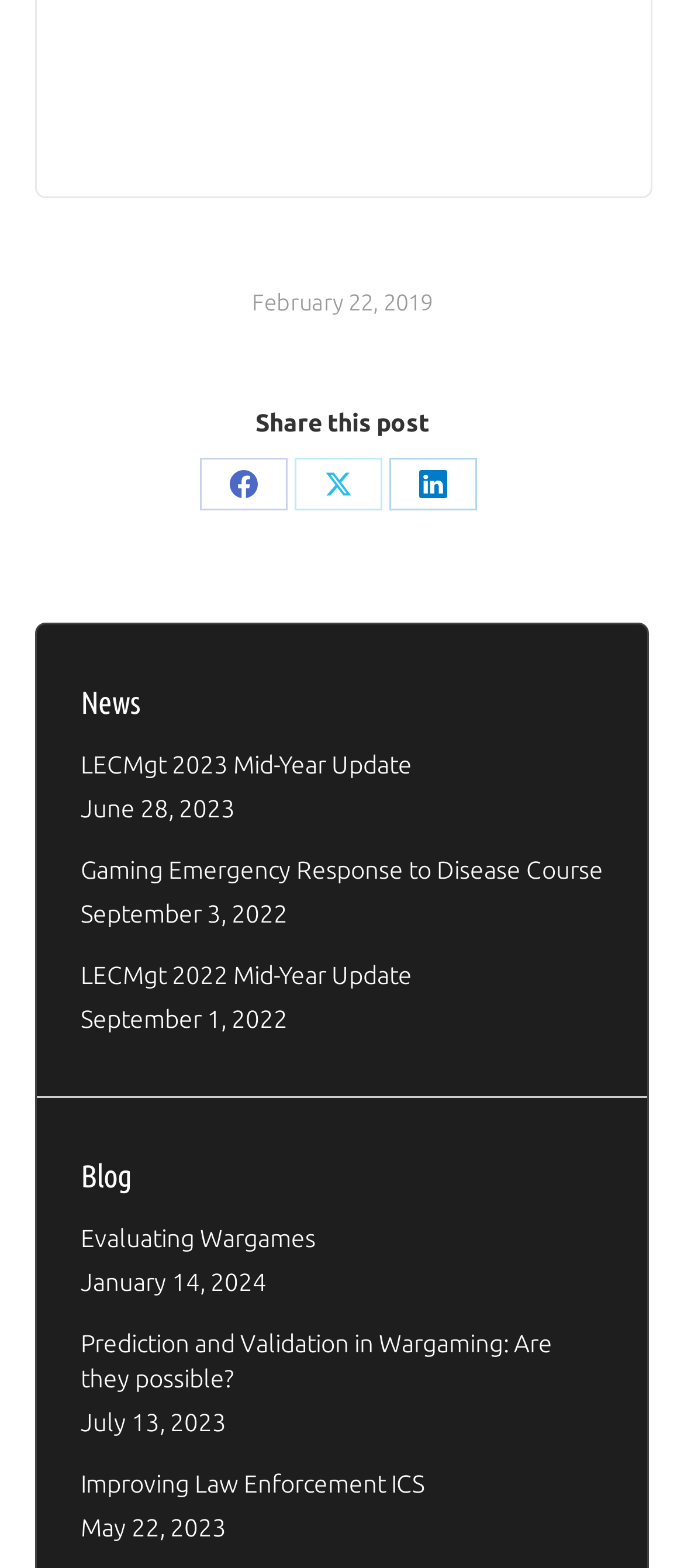Locate the bounding box coordinates of the area you need to click to fulfill this instruction: 'Read the news article 'LECMgt 2023 Mid-Year Update''. The coordinates must be in the form of four float numbers ranging from 0 to 1: [left, top, right, bottom].

[0.118, 0.476, 0.603, 0.498]